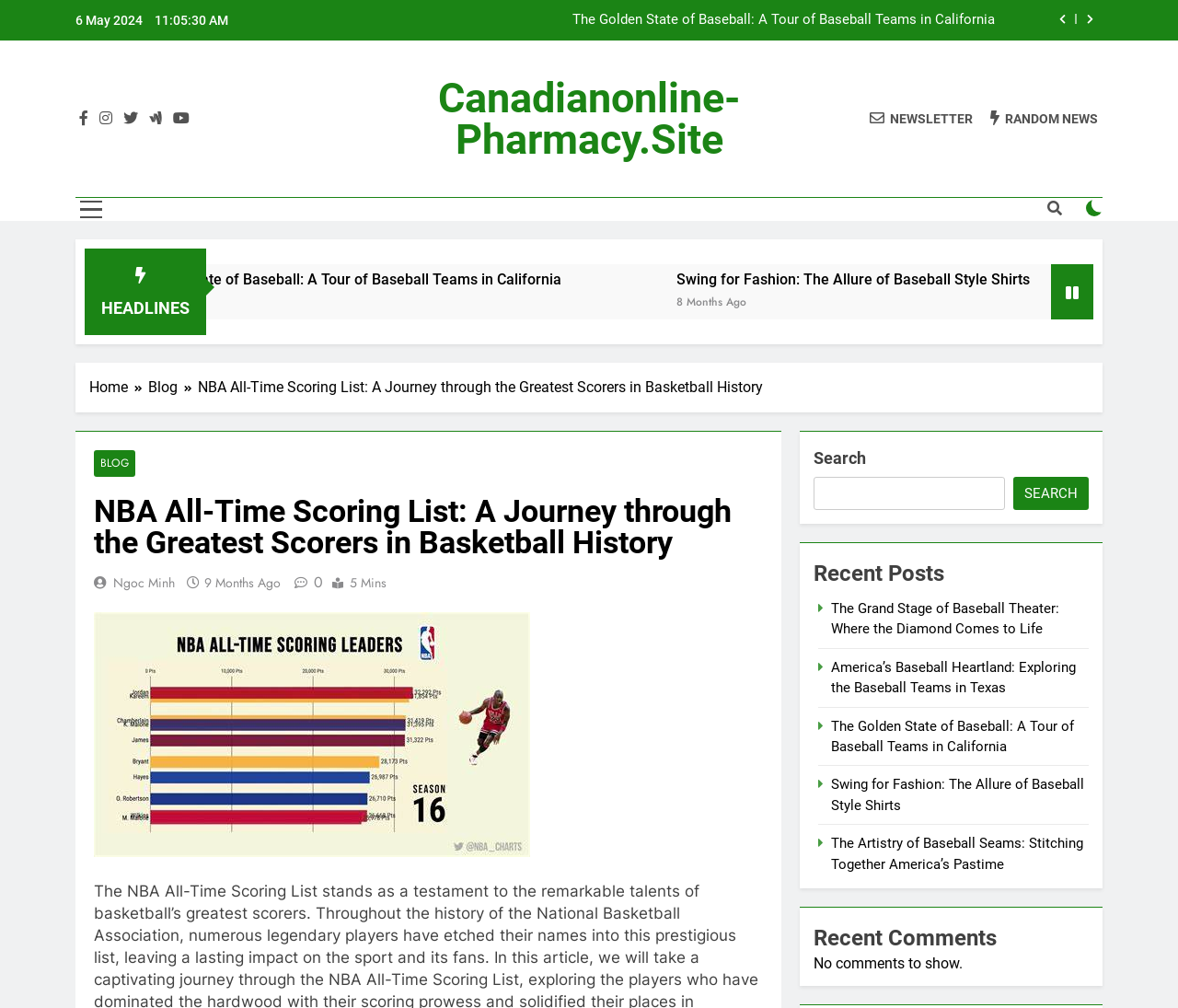Pinpoint the bounding box coordinates of the element to be clicked to execute the instruction: "Search for something".

[0.691, 0.473, 0.853, 0.506]